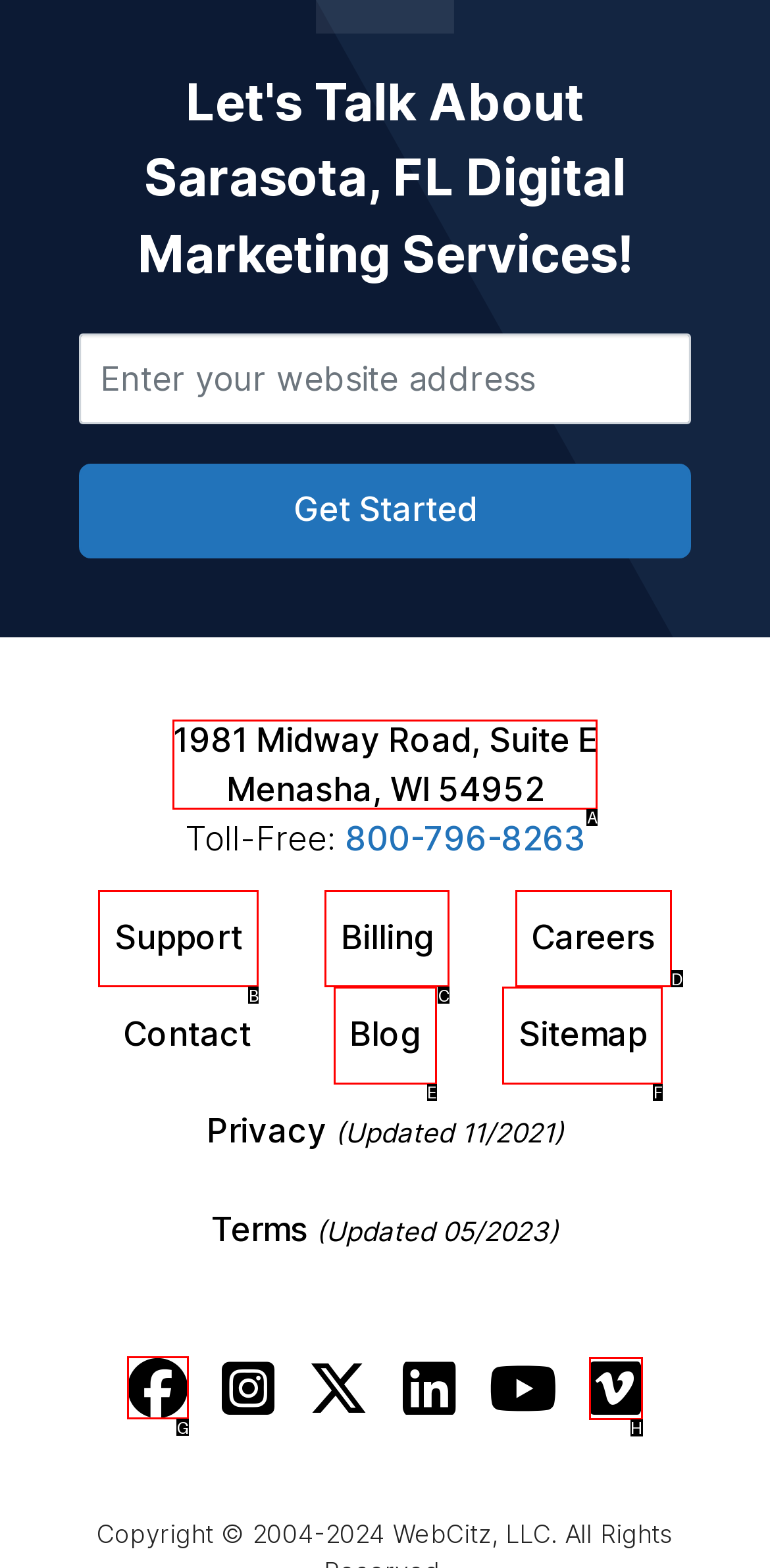Choose the letter of the UI element necessary for this task: Follow Webcitz on Facebook
Answer with the correct letter.

G